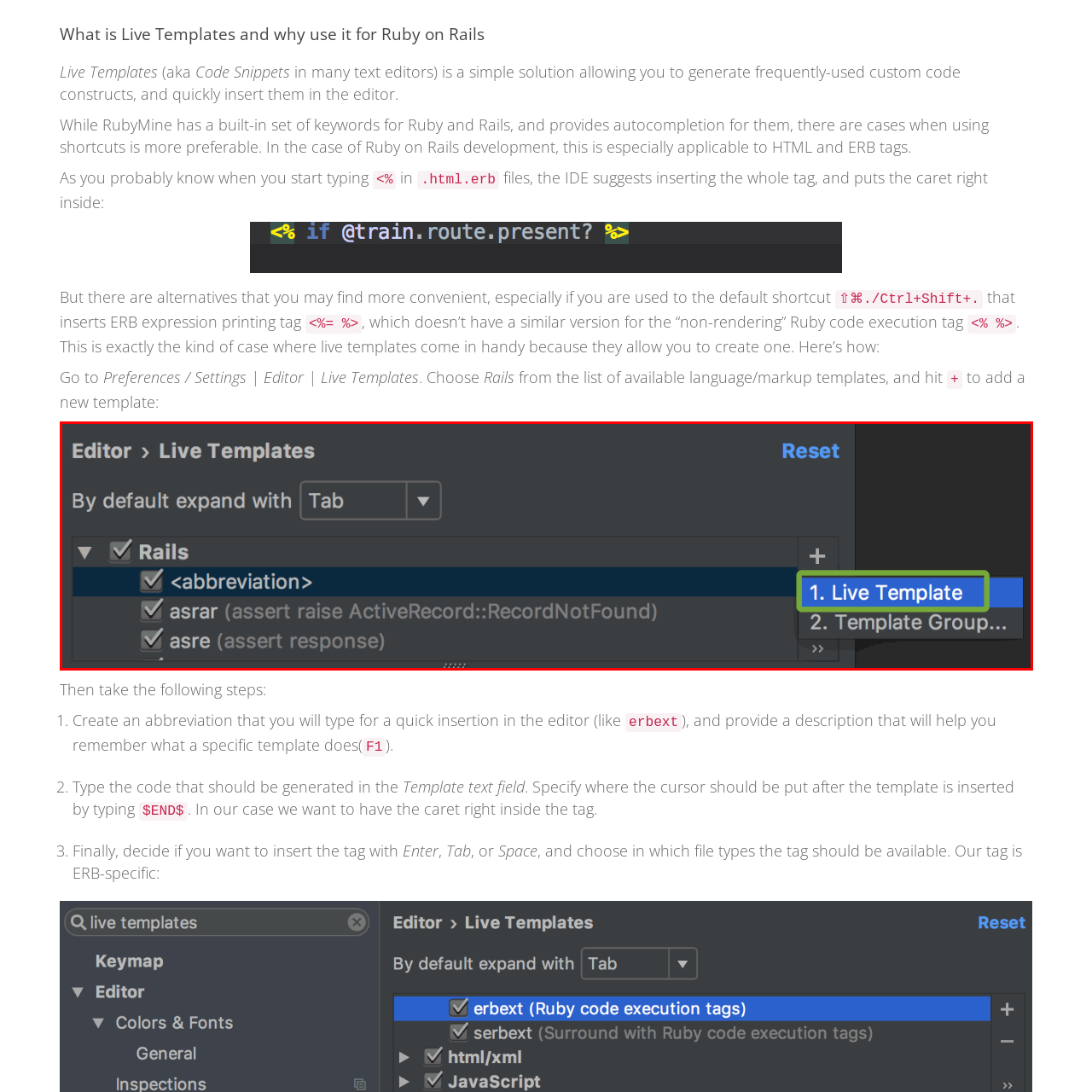What is the purpose of the '<abbreviation>' option?
Inspect the image enclosed within the red bounding box and provide a detailed answer to the question, using insights from the image.

The '<abbreviation>' option is a placeholder for a custom abbreviation that users can define for quick code insertion, allowing them to create shortcuts for frequently used code patterns.